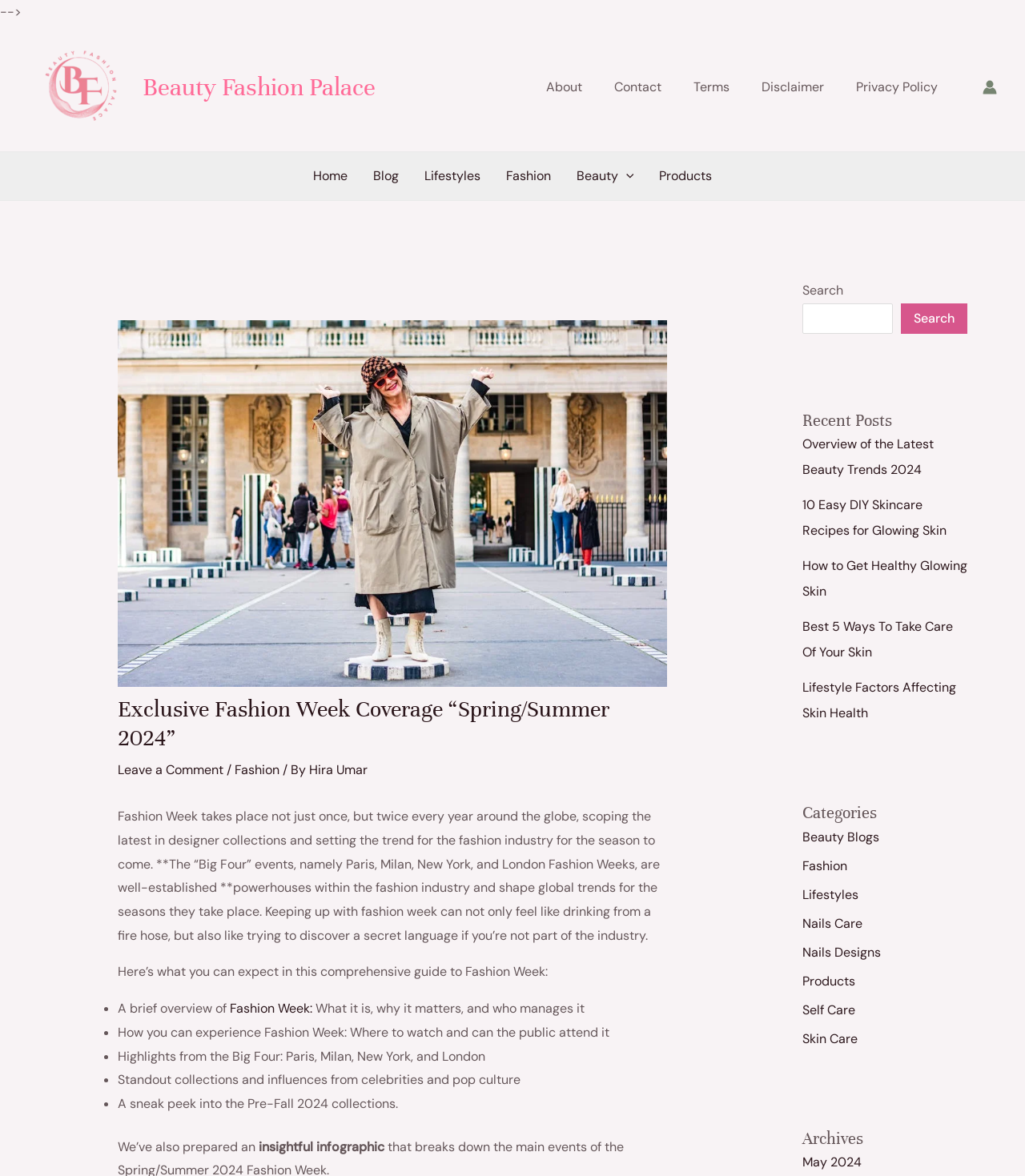Identify and provide the title of the webpage.

Exclusive Fashion Week Coverage “Spring/Summer 2024”